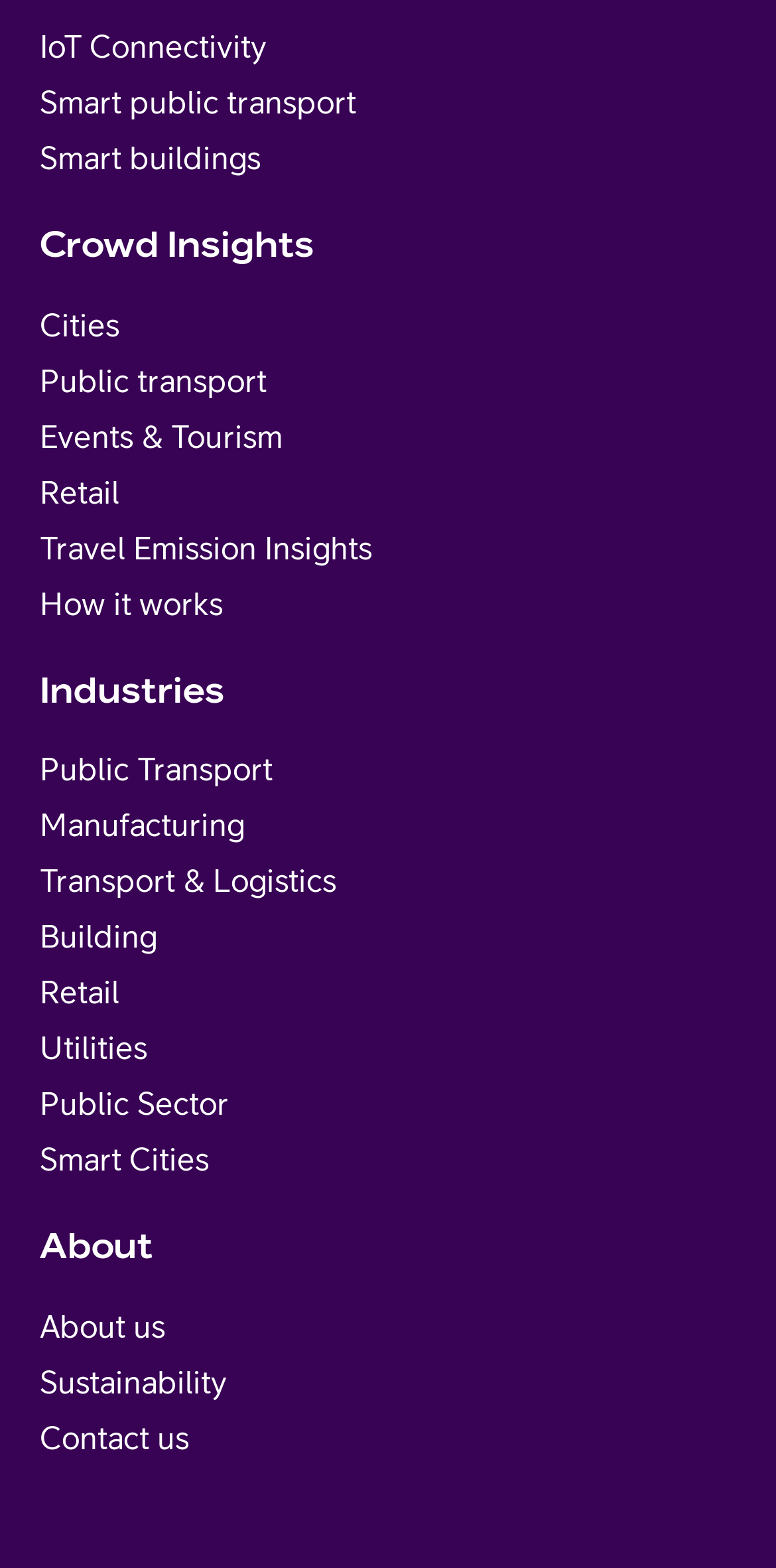How many links are related to buildings?
From the screenshot, supply a one-word or short-phrase answer.

3